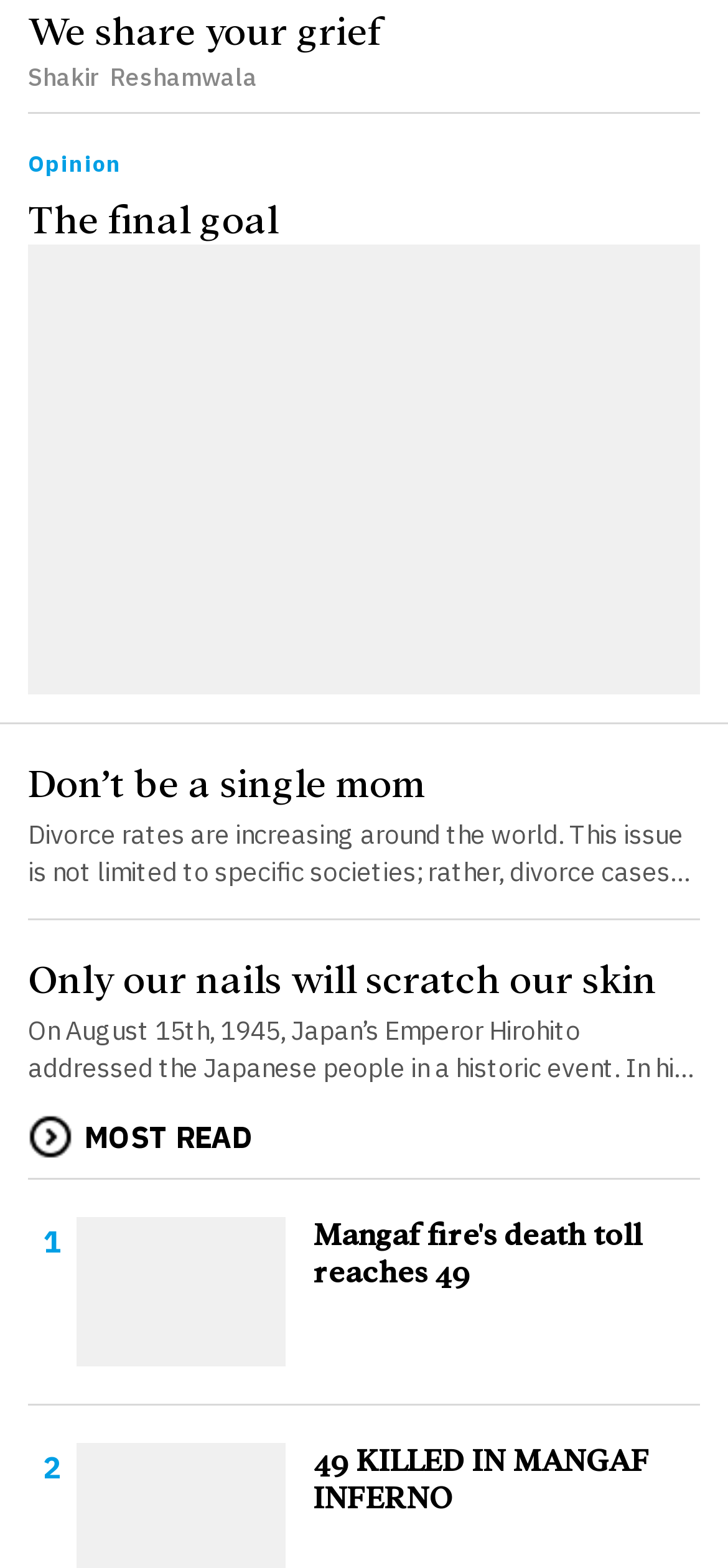Find the bounding box coordinates for the area that should be clicked to accomplish the instruction: "View the image of Kuwaiti security forces".

[0.105, 0.776, 0.392, 0.871]